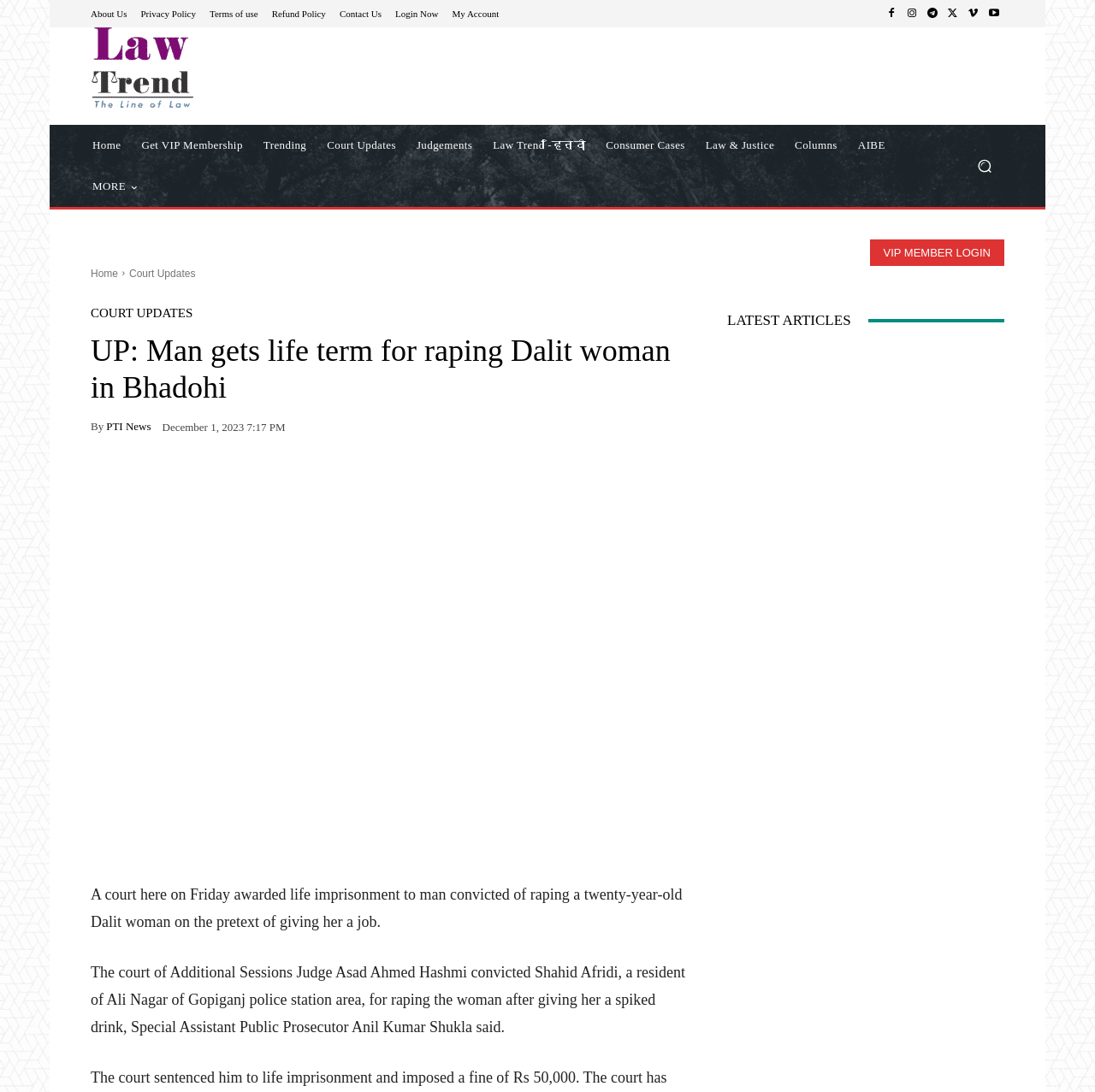Determine the bounding box for the described UI element: "Court Updates".

[0.289, 0.114, 0.371, 0.152]